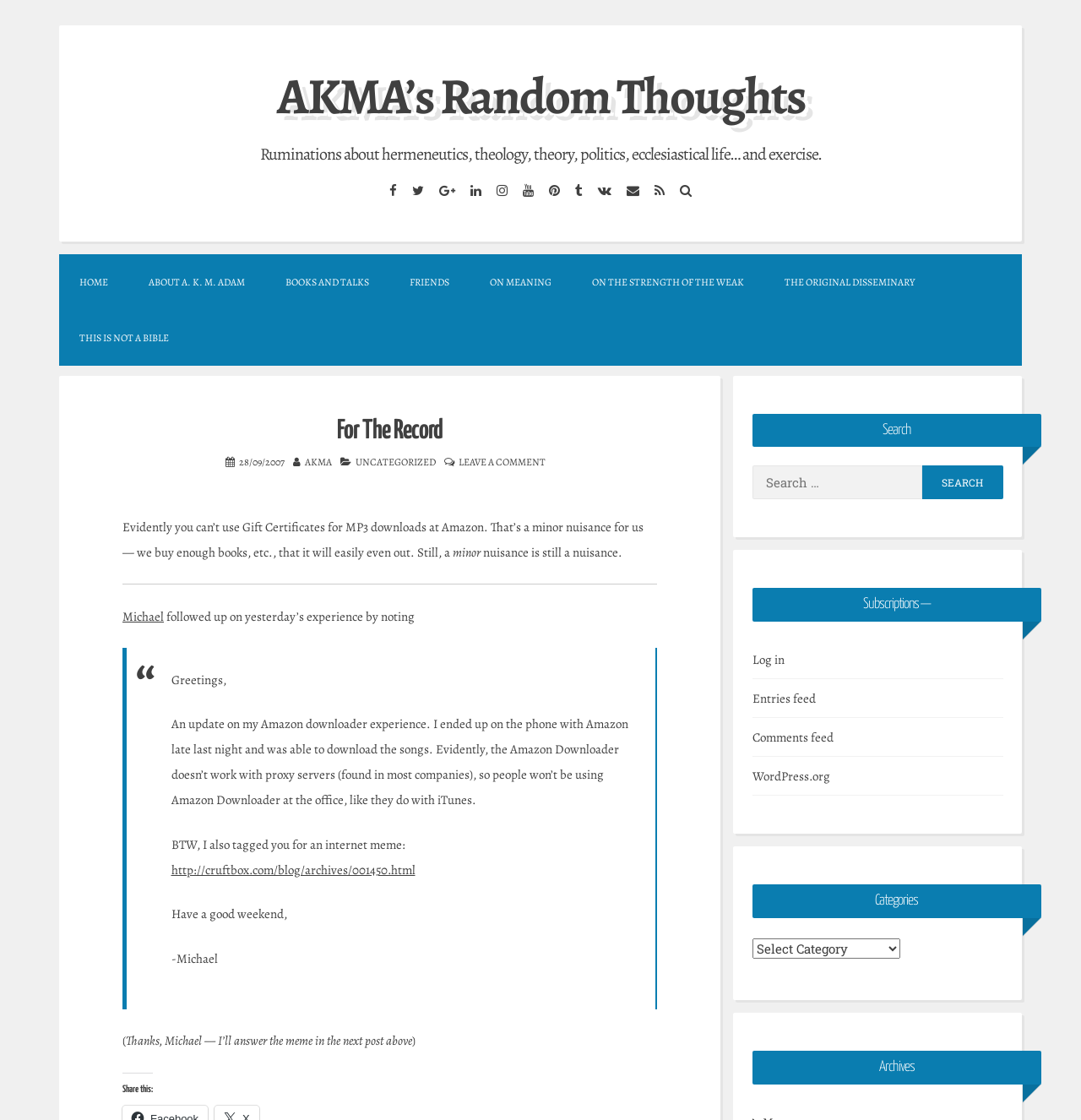Identify the bounding box coordinates of the area that should be clicked in order to complete the given instruction: "Click on the 'Log in' link". The bounding box coordinates should be four float numbers between 0 and 1, i.e., [left, top, right, bottom].

[0.696, 0.581, 0.725, 0.596]